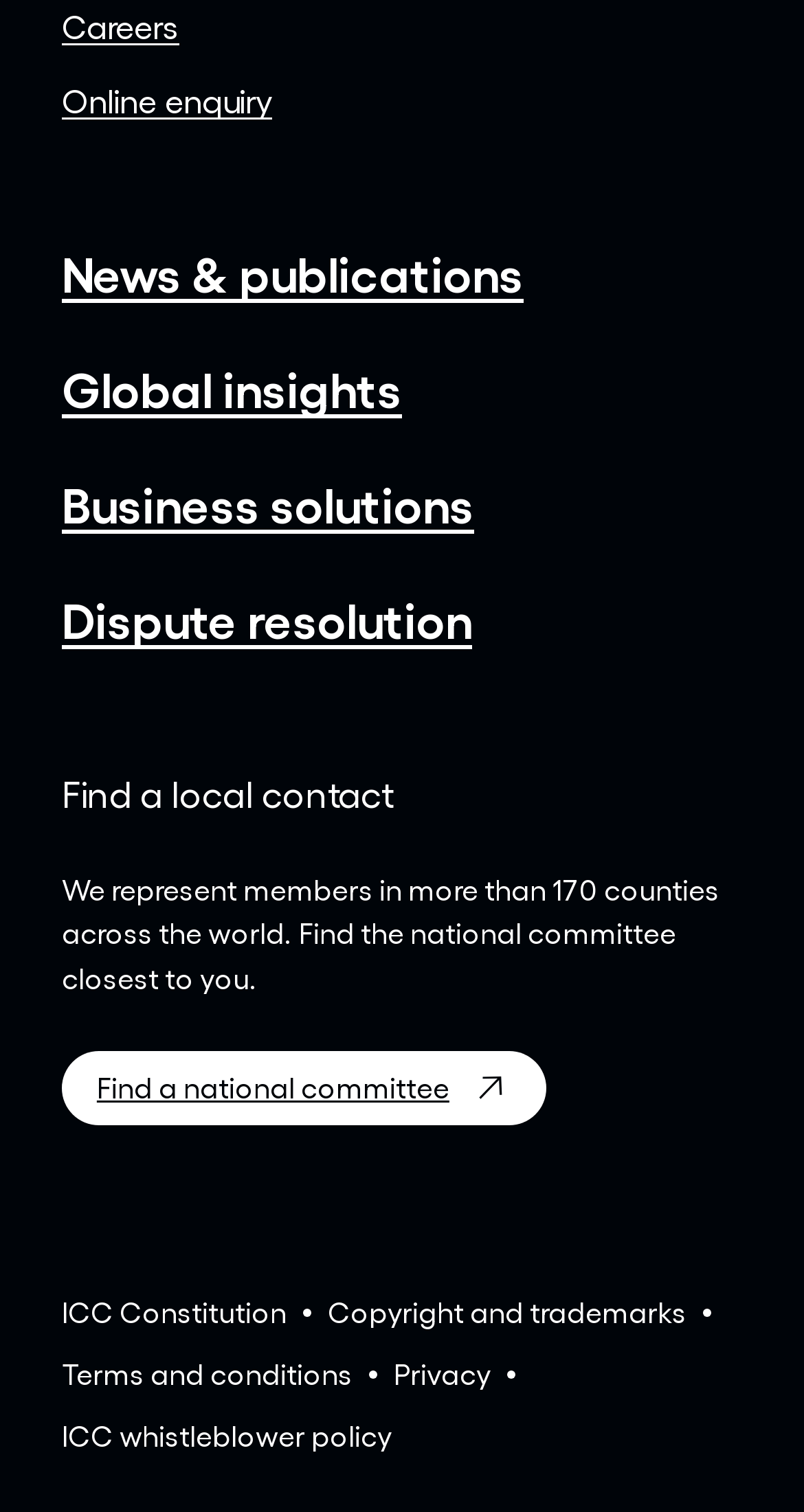Please determine the bounding box coordinates of the section I need to click to accomplish this instruction: "Read news and publications".

[0.077, 0.161, 0.651, 0.2]